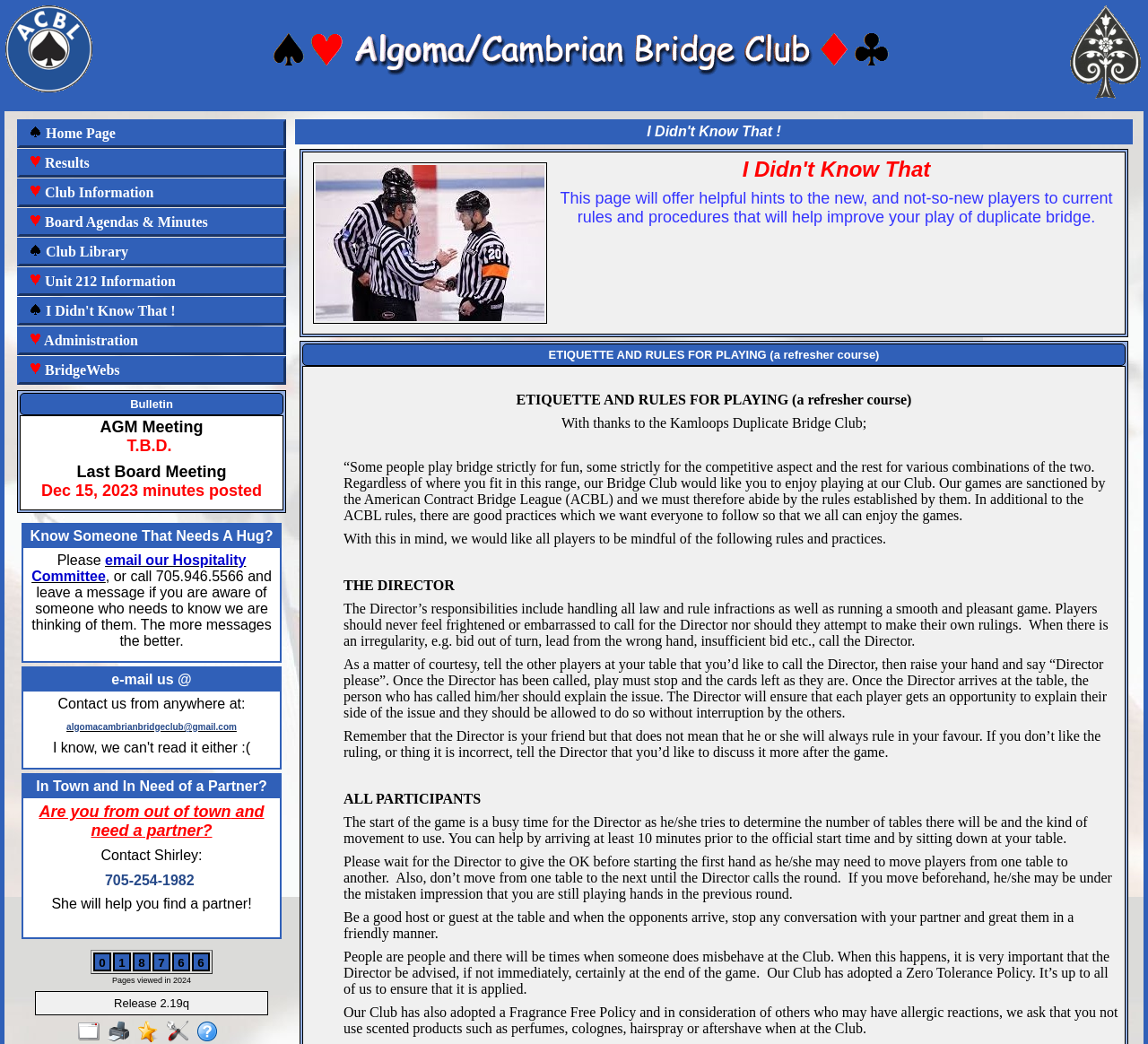Give the bounding box coordinates for the element described by: "Unit 212 Information".

[0.025, 0.262, 0.244, 0.277]